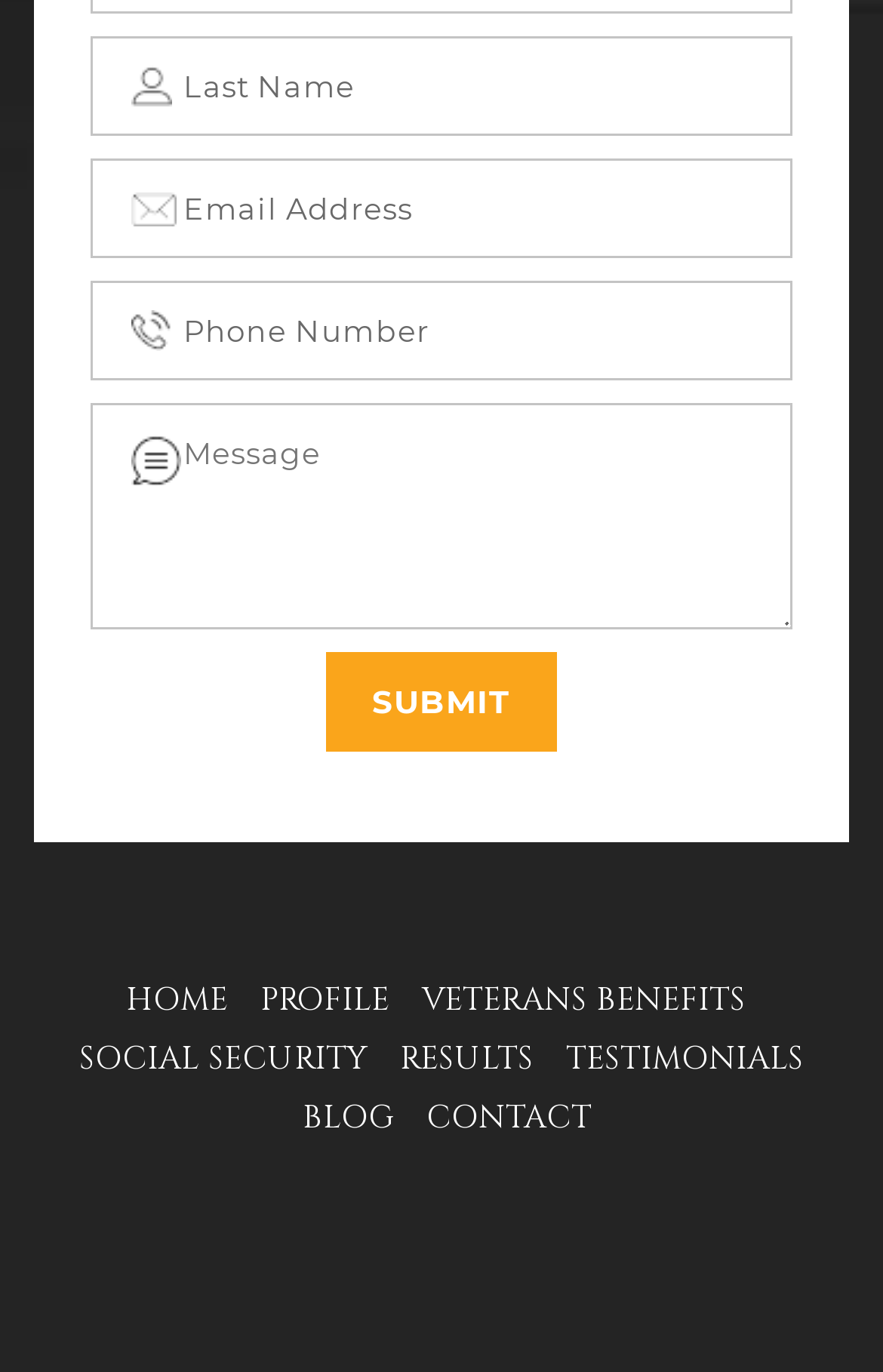What is the text on the button?
Observe the image and answer the question with a one-word or short phrase response.

SUBMIT